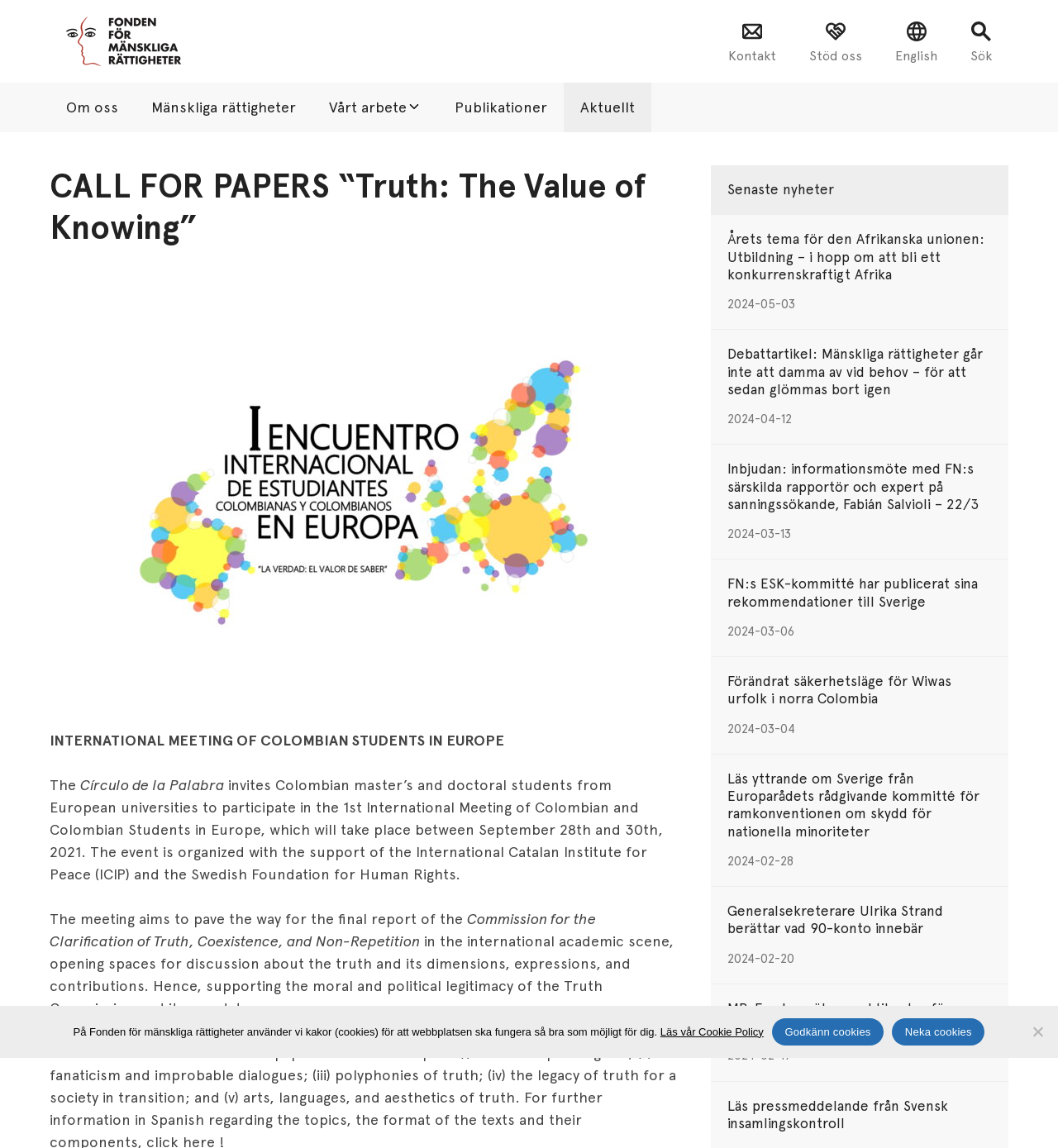Please specify the bounding box coordinates for the clickable region that will help you carry out the instruction: "Click the 'Aktuellt' link".

[0.533, 0.072, 0.616, 0.115]